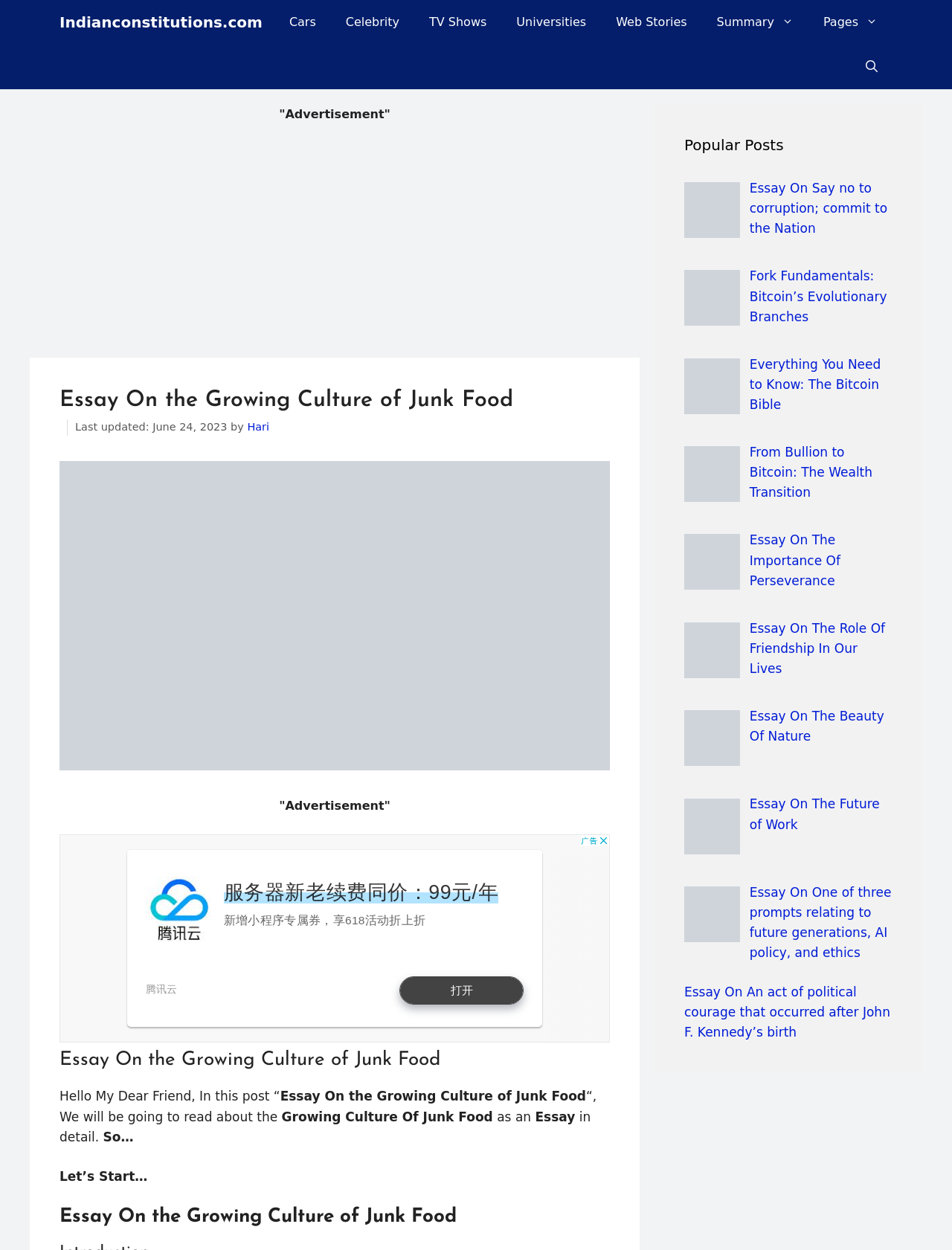Please find the bounding box coordinates of the section that needs to be clicked to achieve this instruction: "Open the search bar".

[0.894, 0.036, 0.938, 0.071]